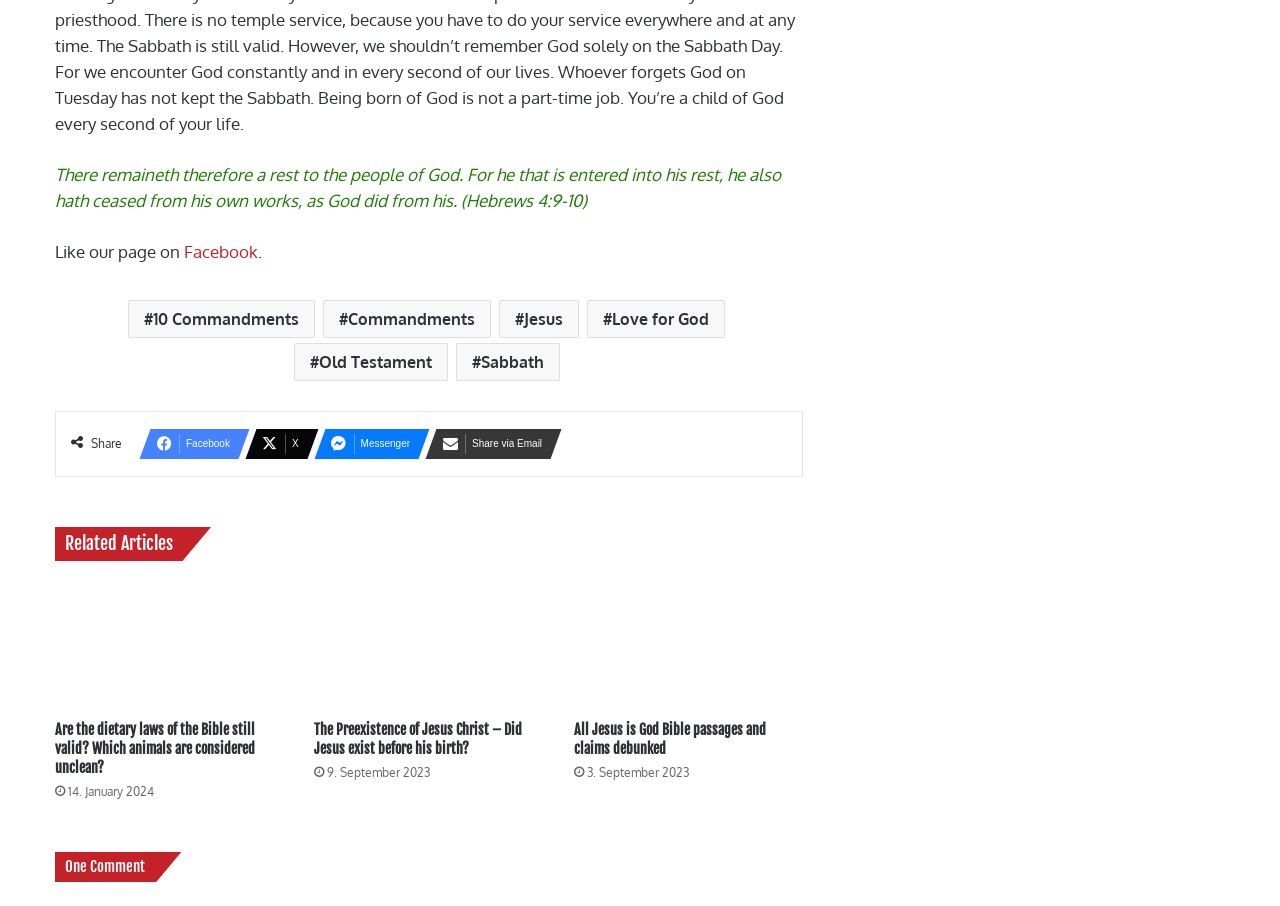Pinpoint the bounding box coordinates of the clickable area necessary to execute the following instruction: "Read about the 10 Commandments". The coordinates should be given as four float numbers between 0 and 1, namely [left, top, right, bottom].

[0.1, 0.332, 0.246, 0.374]